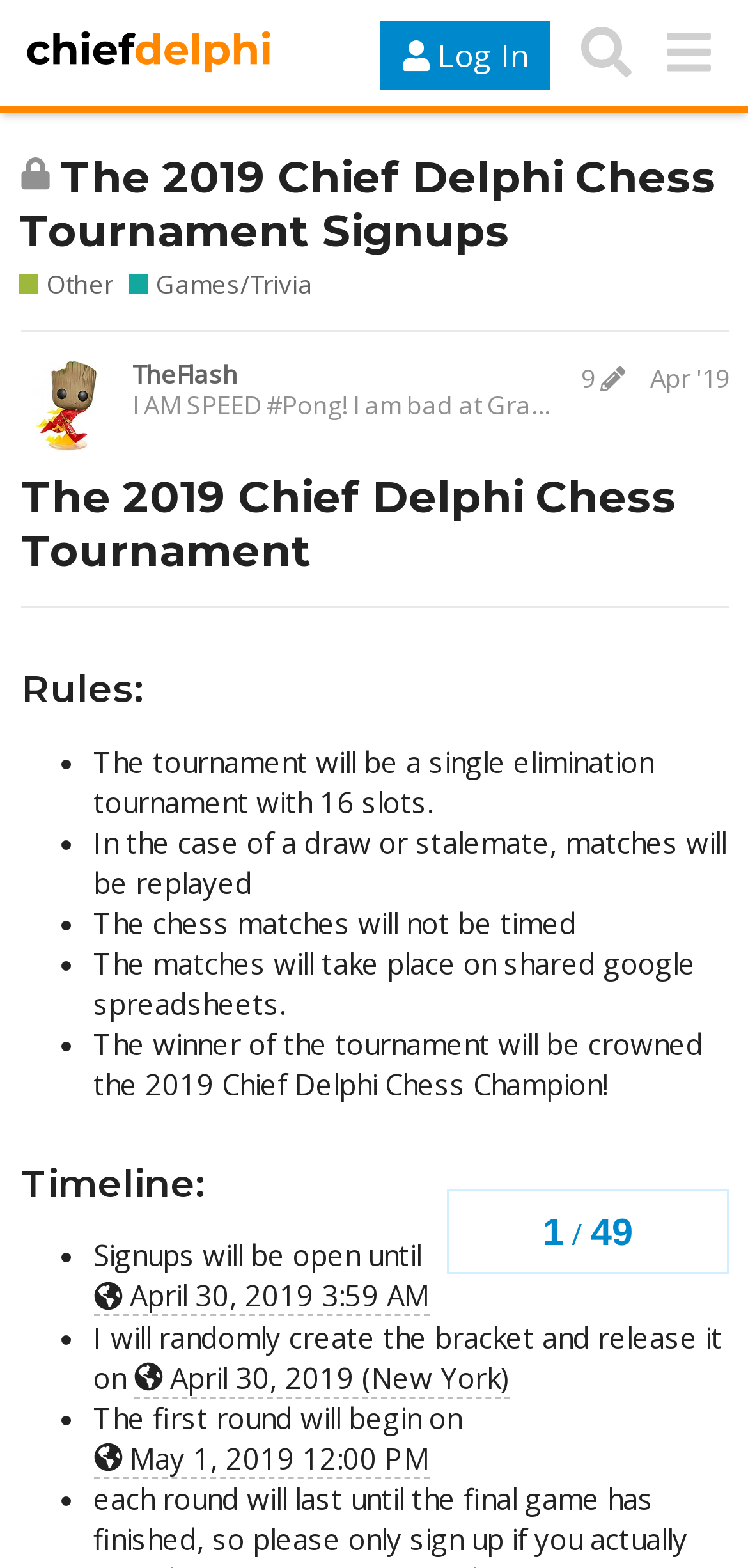What happens in case of a draw or stalemate?
Please provide a single word or phrase as your answer based on the image.

Matches will be replayed